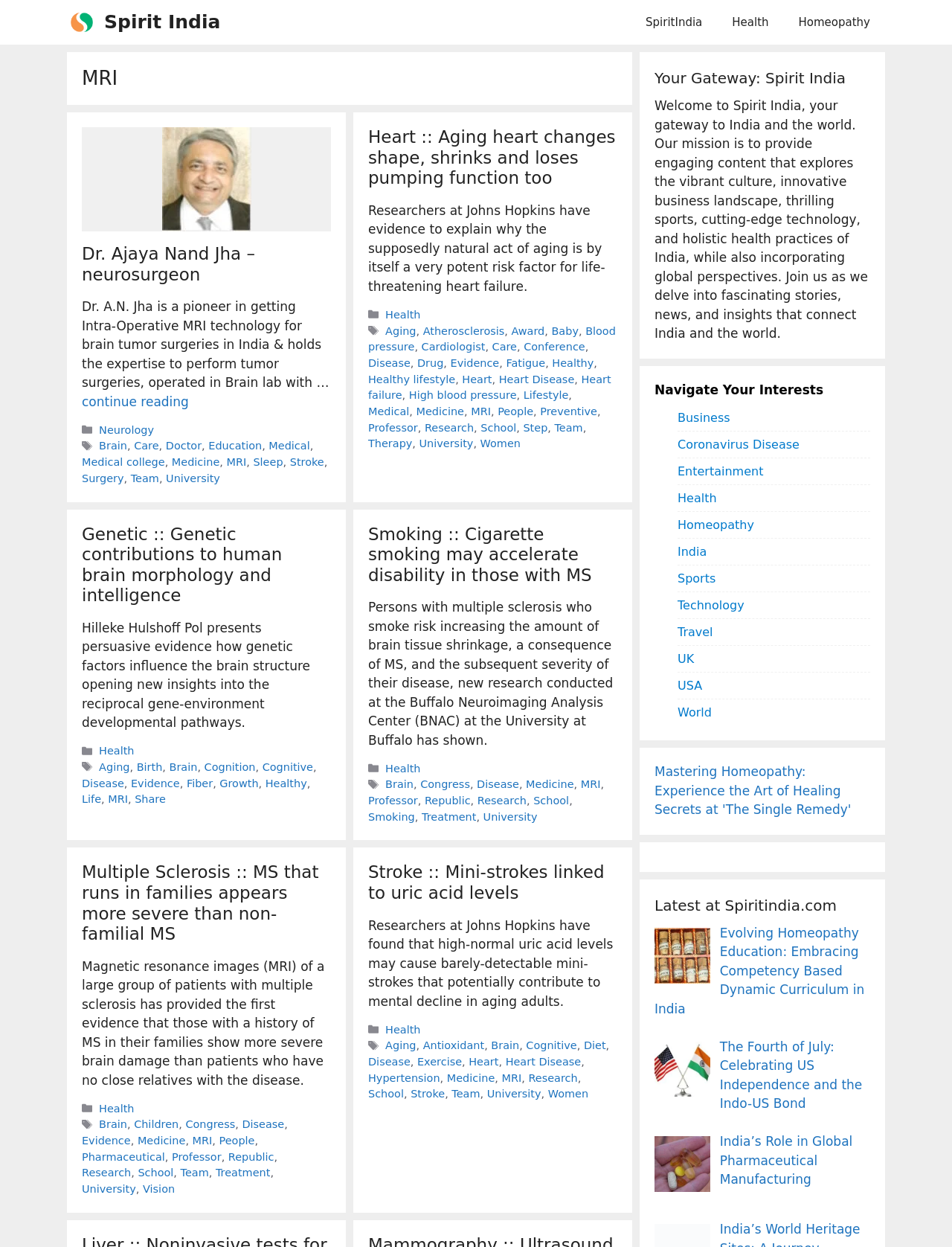How many links are in the footer of the first article?
Use the information from the screenshot to give a comprehensive response to the question.

I looked at the footer element [127] FooterAsNonLandmark 'Entry meta' of the first article and counted the number of link elements, which are [321] link 'Neurology', [325] link 'Brain', [327] link 'Care', [329] link 'Doctor', [331] link 'Education', [333] link 'Medical', [335] link 'Medical college', [337] link 'Medicine', and [339] link 'MRI'. There are 9 links in the footer of the first article.